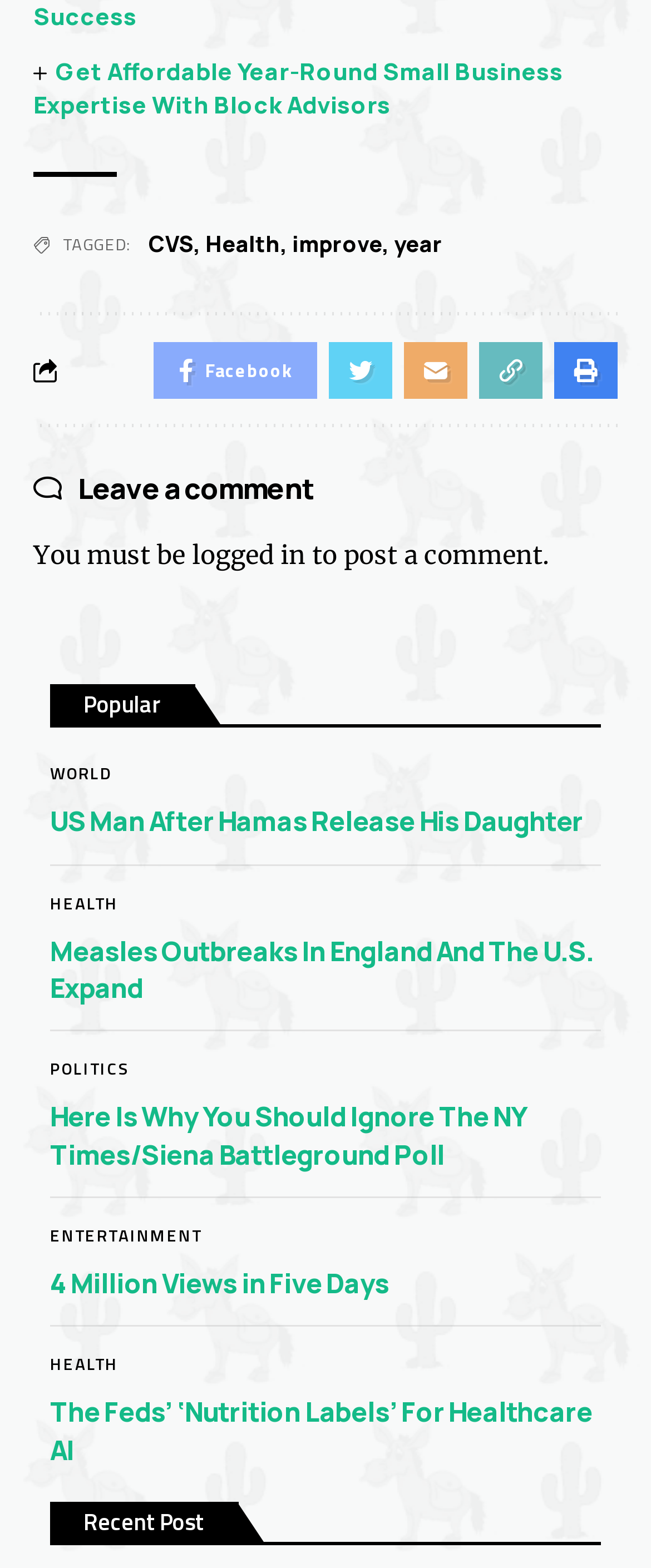Kindly determine the bounding box coordinates for the clickable area to achieve the given instruction: "Click on the 'US Man After Hamas Release His Daughter' link".

[0.077, 0.512, 0.896, 0.535]